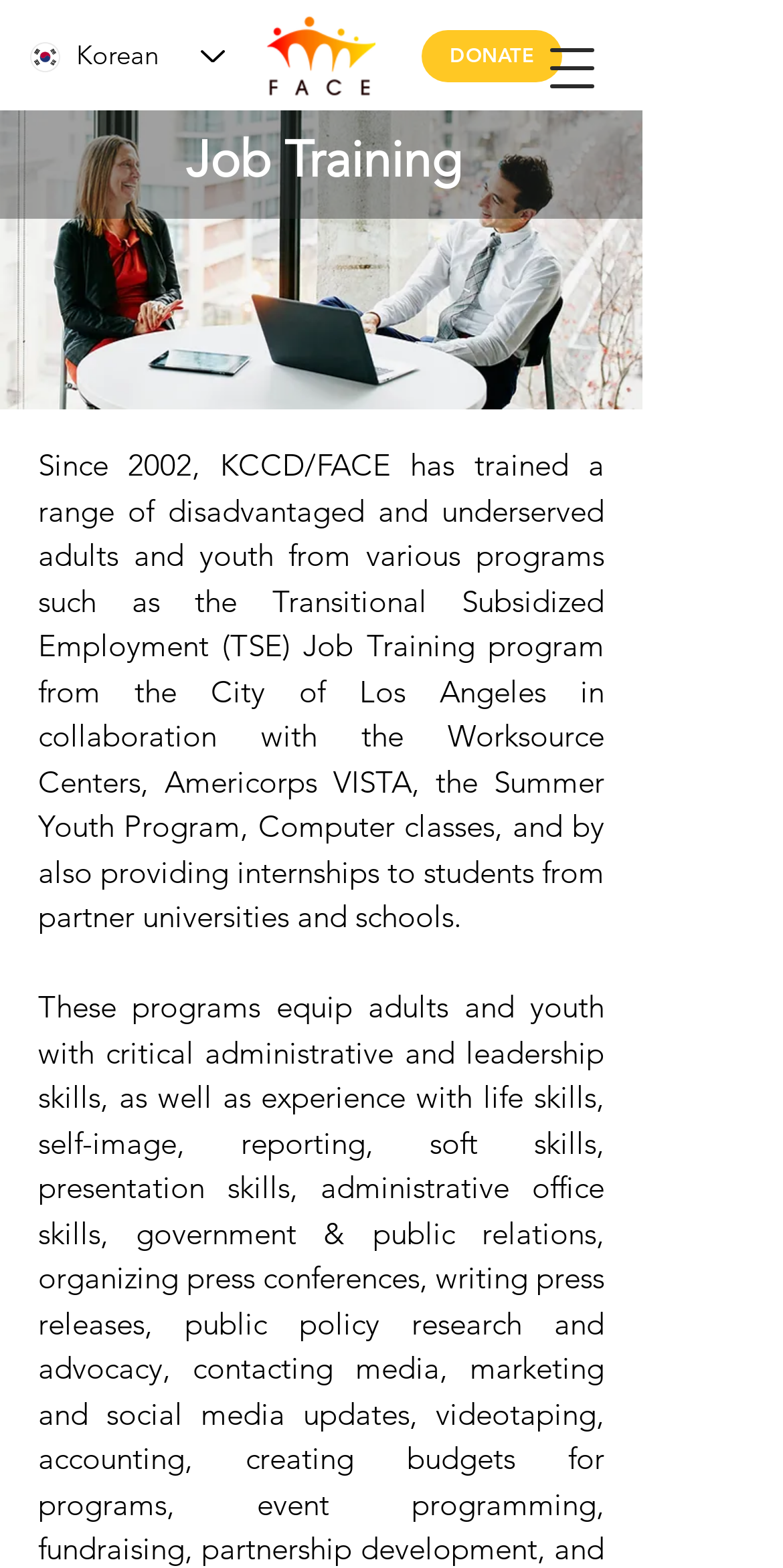Please reply to the following question with a single word or a short phrase:
What type of programs are mentioned?

Job training programs